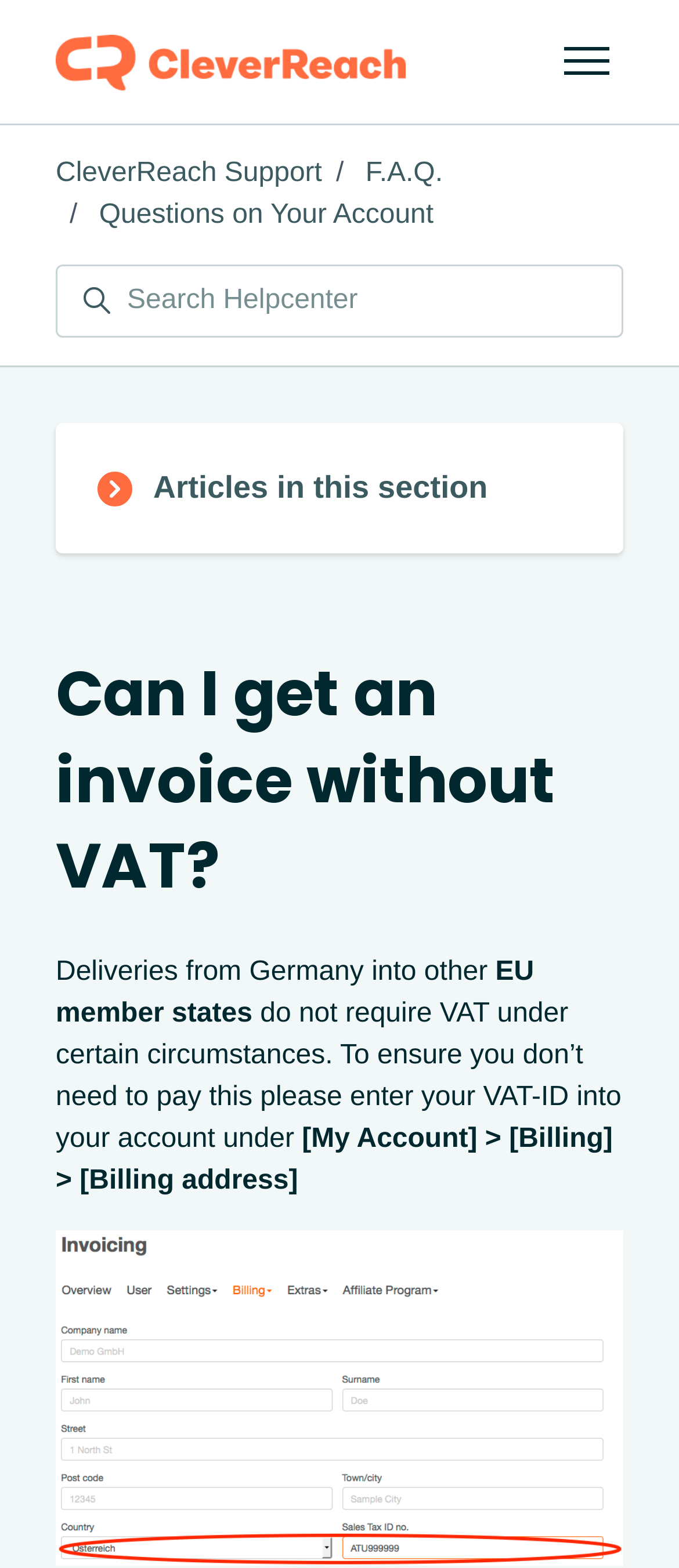Please respond to the question with a concise word or phrase:
What is the purpose of entering VAT-ID in the account?

To avoid paying VAT